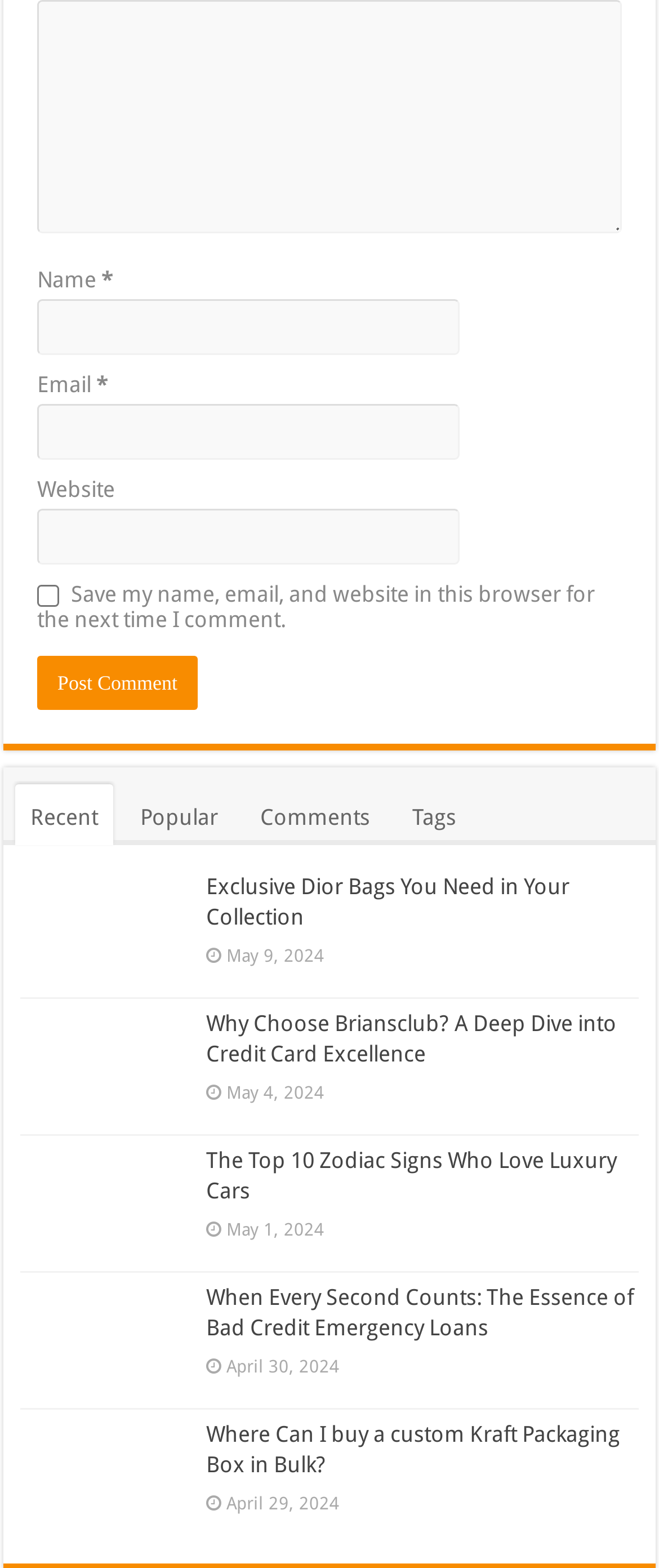Locate the bounding box coordinates of the element's region that should be clicked to carry out the following instruction: "Visit the 'Exclusive Dior Bags You Need in Your Collection' page". The coordinates need to be four float numbers between 0 and 1, i.e., [left, top, right, bottom].

[0.313, 0.557, 0.864, 0.593]